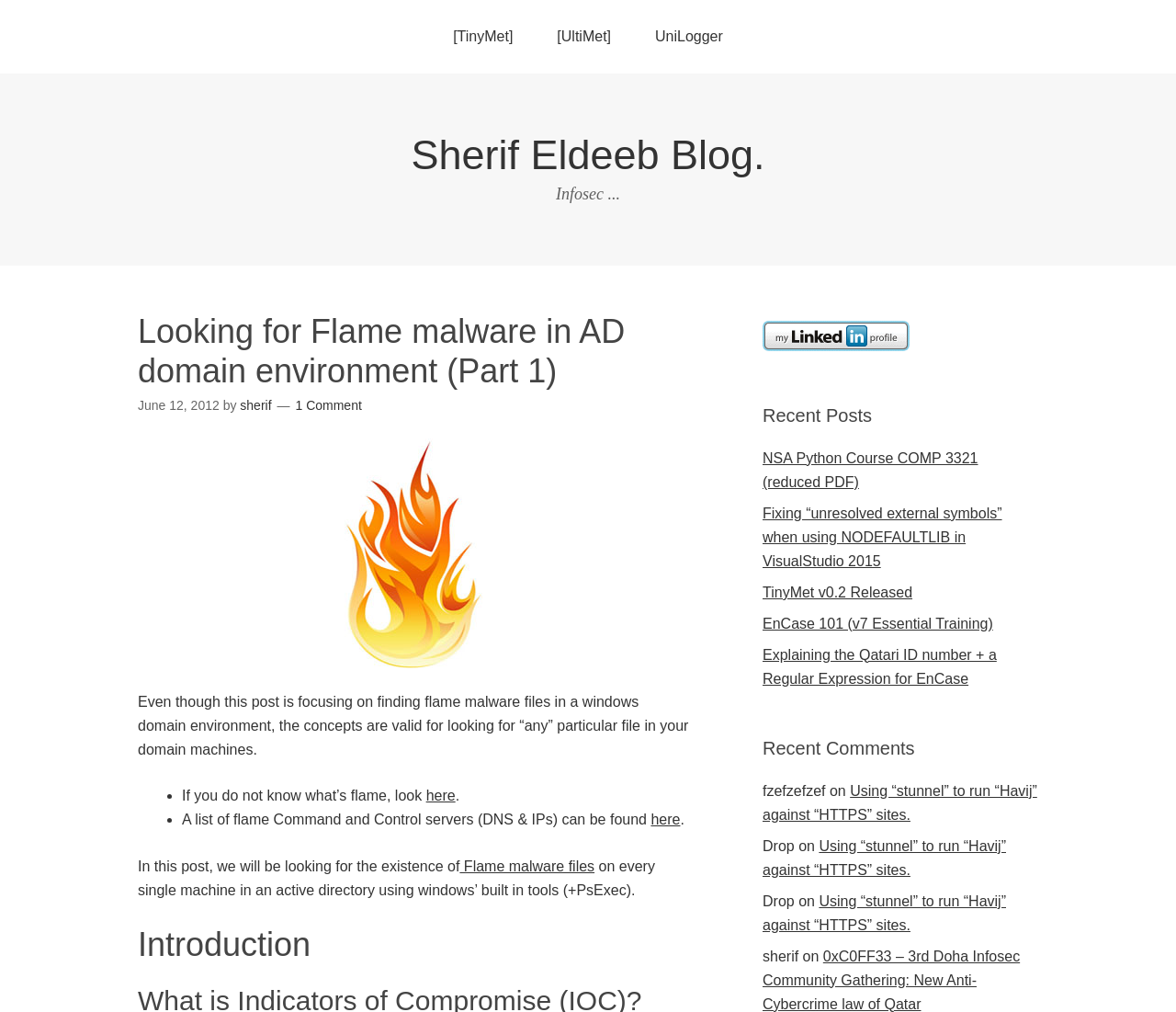Please determine the bounding box coordinates of the element to click on in order to accomplish the following task: "Click on the 'here' link to learn about Flame malware". Ensure the coordinates are four float numbers ranging from 0 to 1, i.e., [left, top, right, bottom].

[0.362, 0.778, 0.387, 0.794]